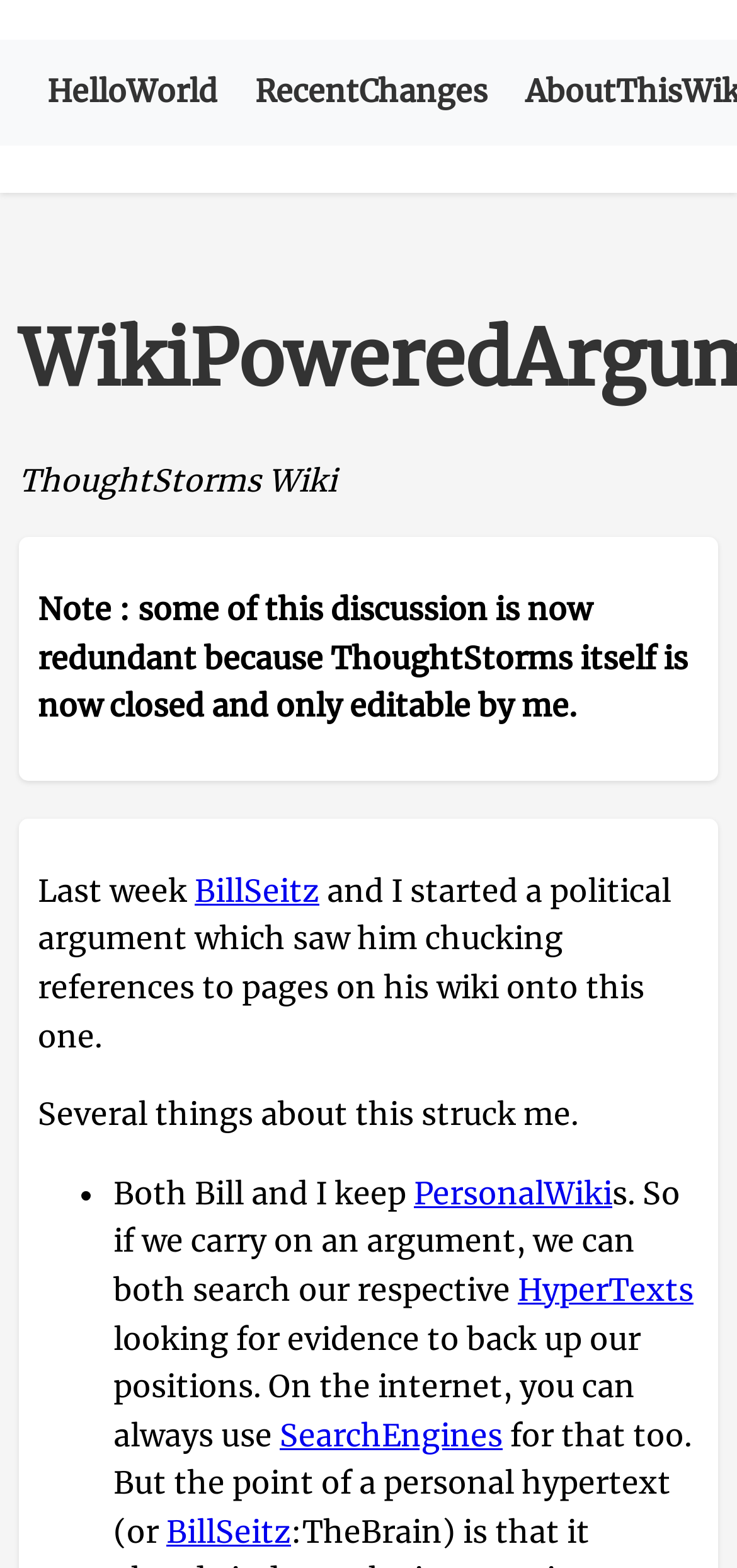What is the relationship between the author and BillSeitz? Examine the screenshot and reply using just one word or a brief phrase.

They had a political argument